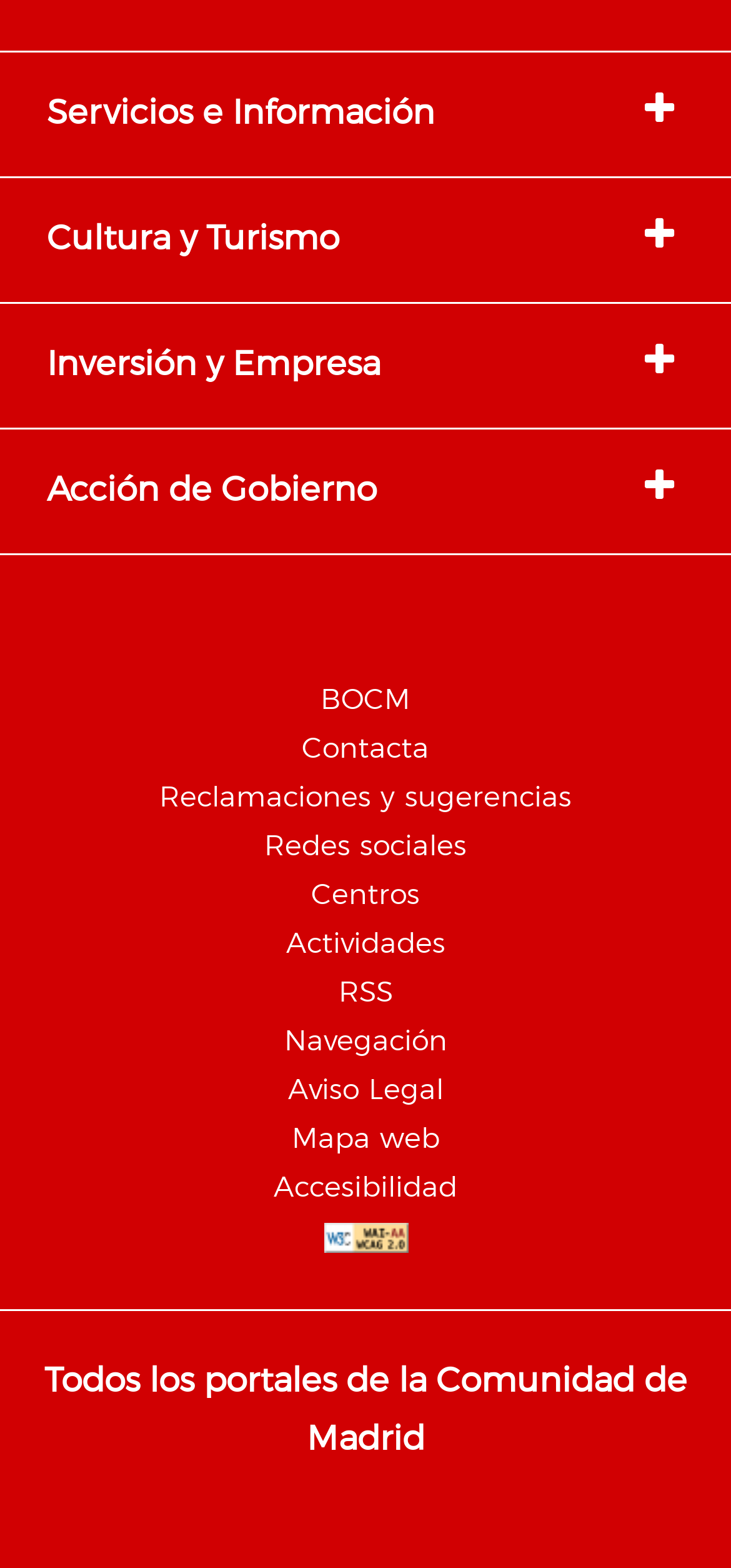Locate the bounding box coordinates of the clickable area to execute the instruction: "Access Servicios e Información". Provide the coordinates as four float numbers between 0 and 1, represented as [left, top, right, bottom].

[0.064, 0.057, 0.936, 0.088]